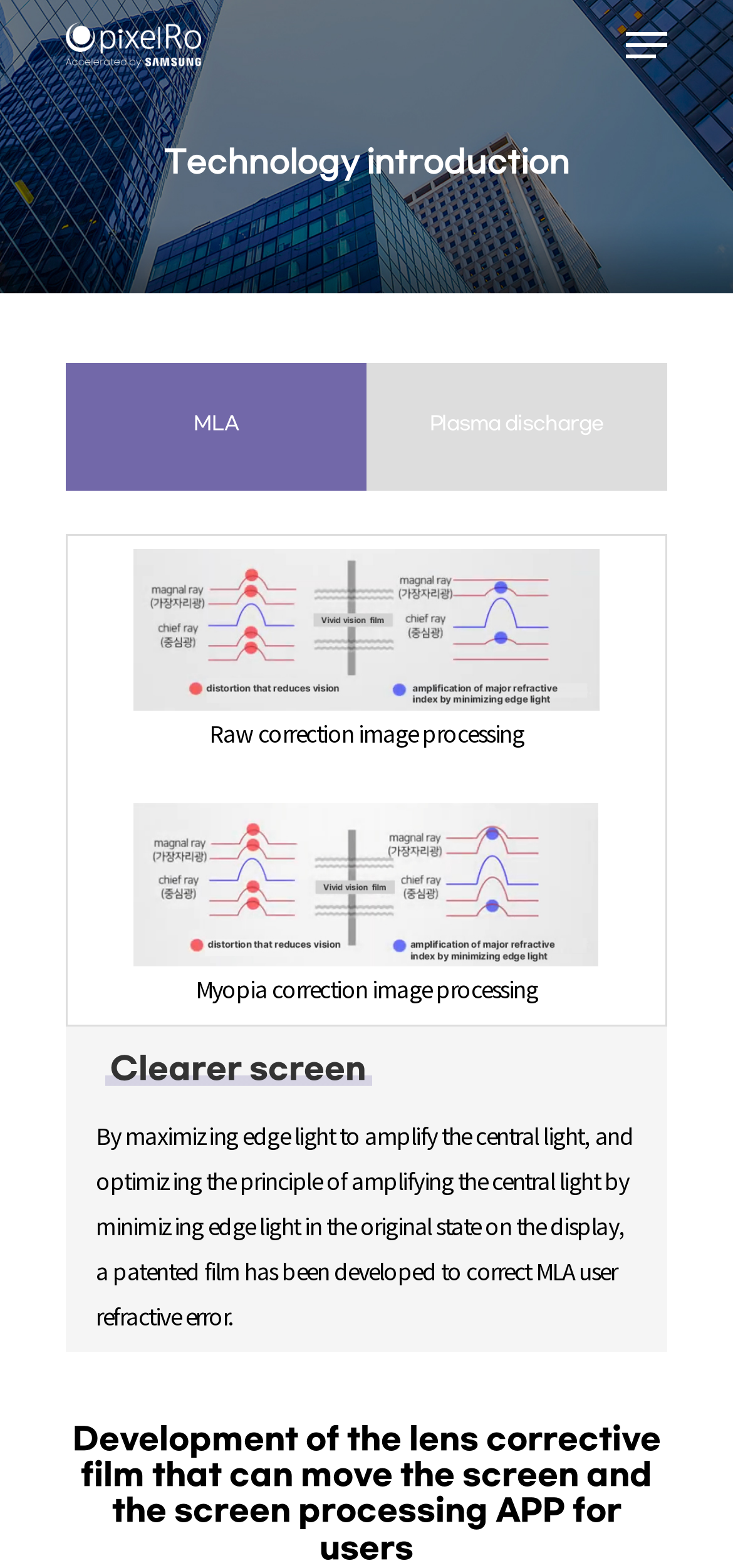Locate the bounding box for the described UI element: "Plasma discharge". Ensure the coordinates are four float numbers between 0 and 1, formatted as [left, top, right, bottom].

[0.5, 0.231, 0.91, 0.312]